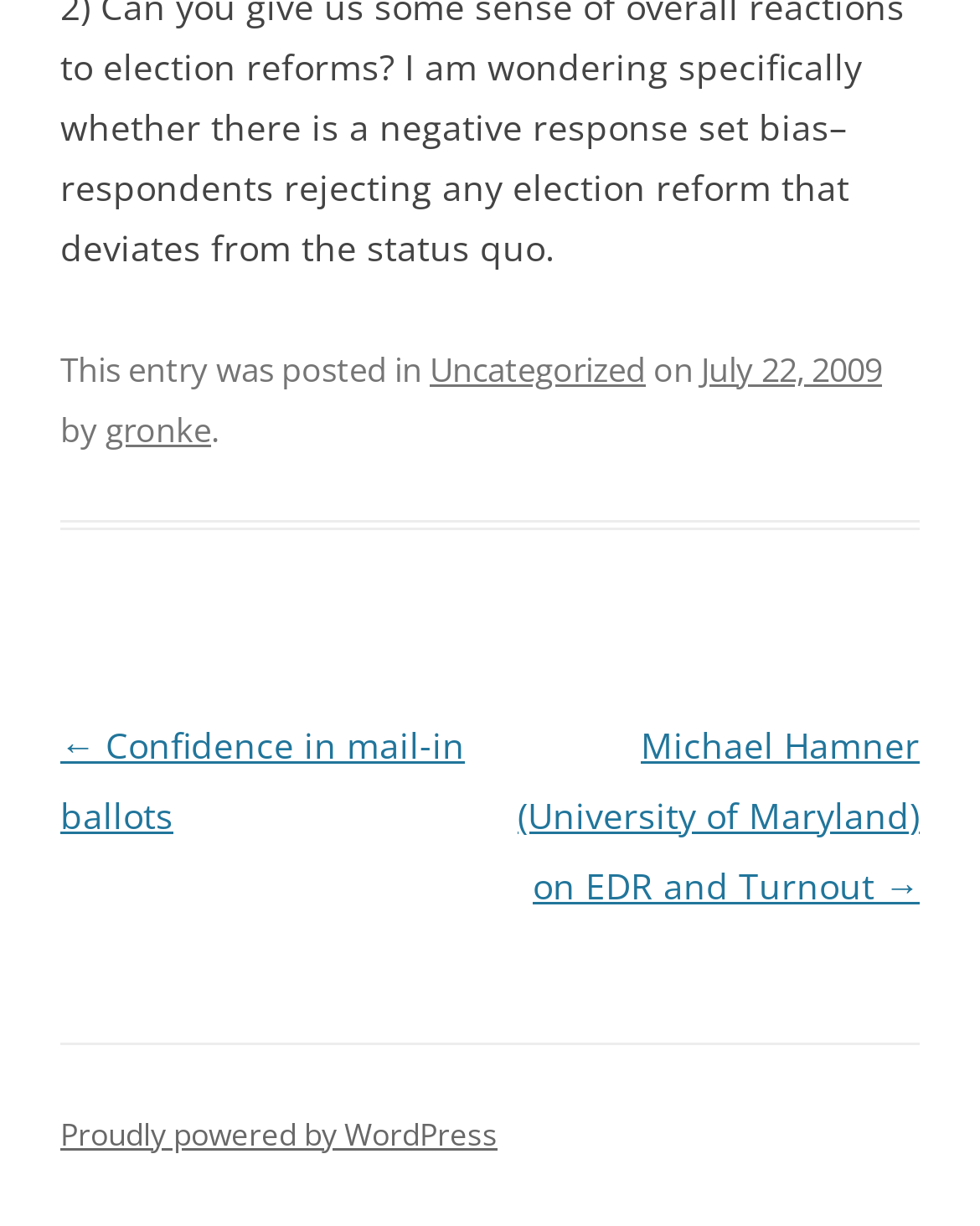Using the information in the image, could you please answer the following question in detail:
What is the date of the post?

I found the date of the post by looking at the footer section, where it says 'on' followed by a link 'July 22, 2009', which indicates the date of the post.